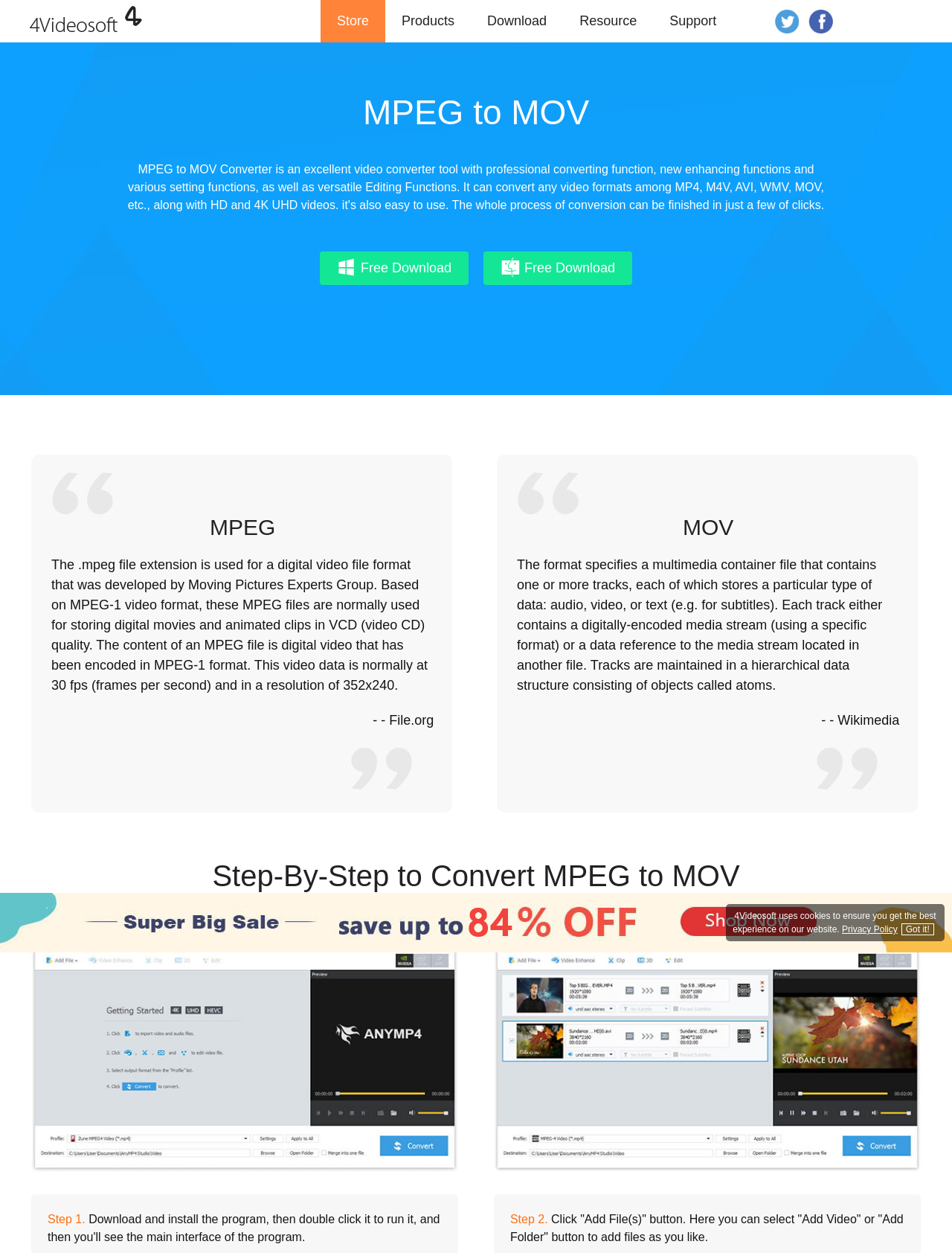Please identify the bounding box coordinates of the clickable region that I should interact with to perform the following instruction: "Click 4Videosoft Logo". The coordinates should be expressed as four float numbers between 0 and 1, i.e., [left, top, right, bottom].

[0.031, 0.005, 0.149, 0.026]